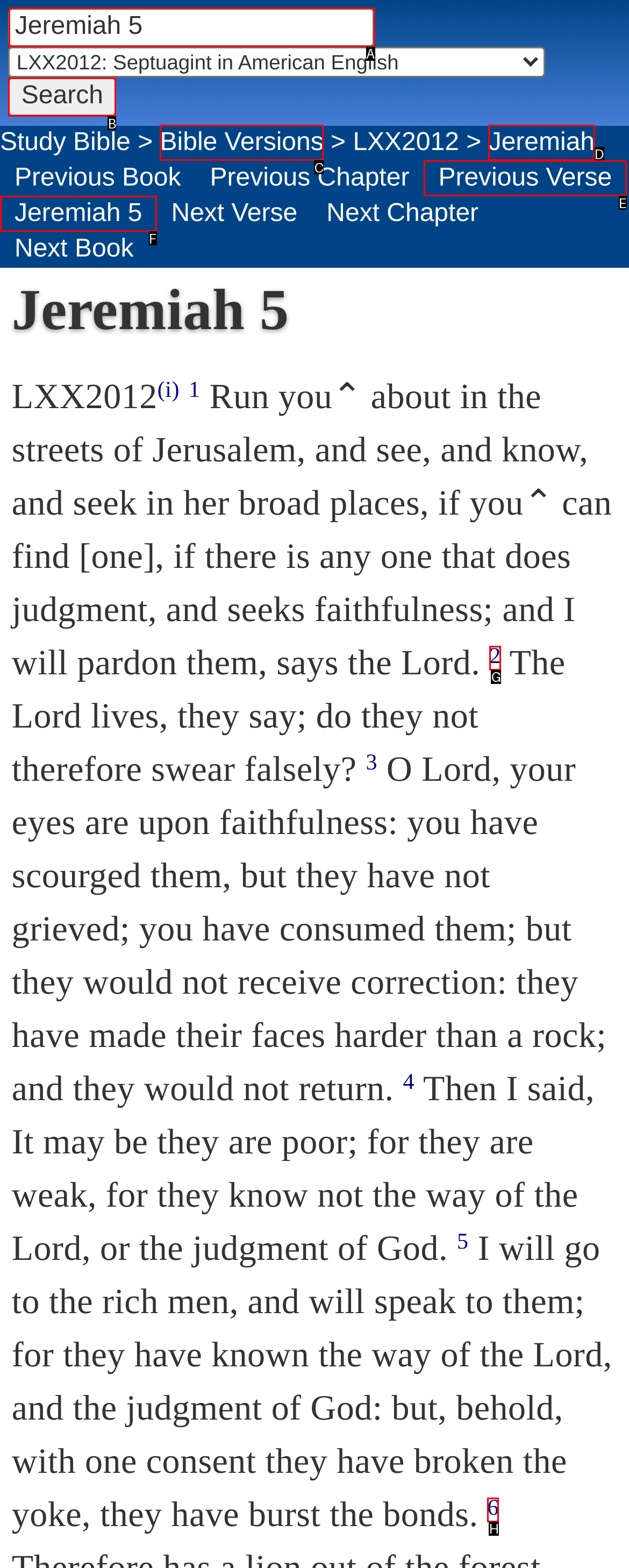To perform the task "Search for a scripture reference", which UI element's letter should you select? Provide the letter directly.

A